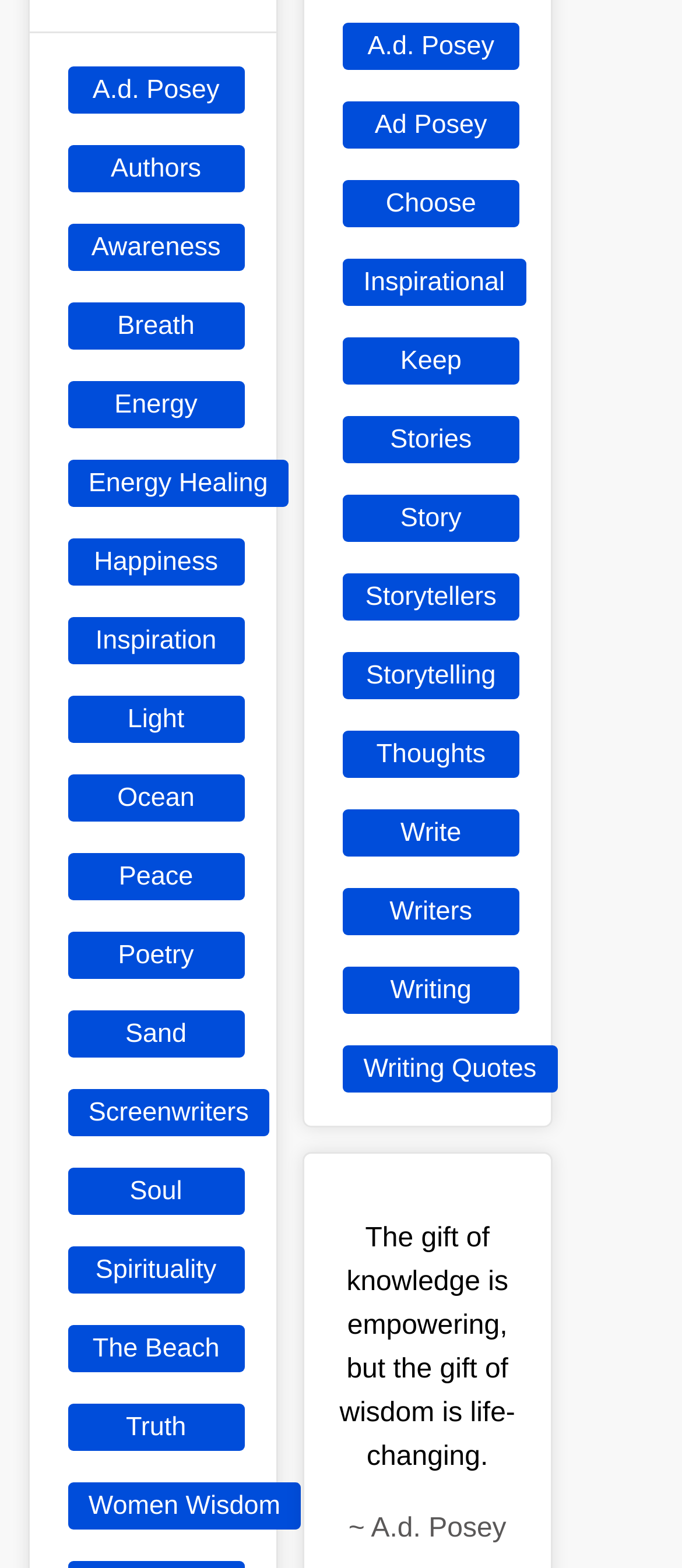Please locate the bounding box coordinates of the element that needs to be clicked to achieve the following instruction: "Visit the 'Inspiration' page". The coordinates should be four float numbers between 0 and 1, i.e., [left, top, right, bottom].

[0.099, 0.393, 0.358, 0.423]